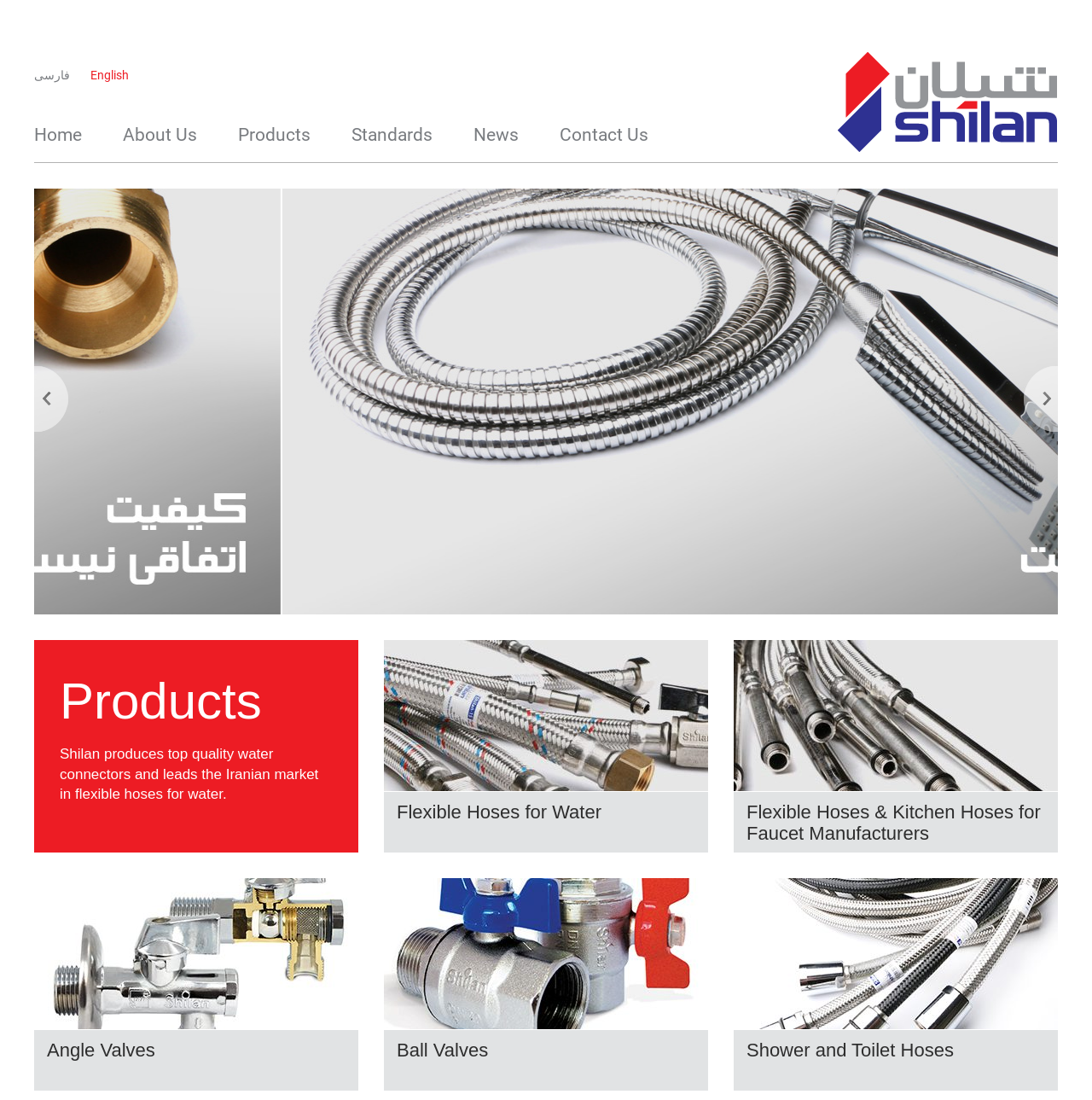Locate and provide the bounding box coordinates for the HTML element that matches this description: "About Us".

[0.112, 0.106, 0.18, 0.147]